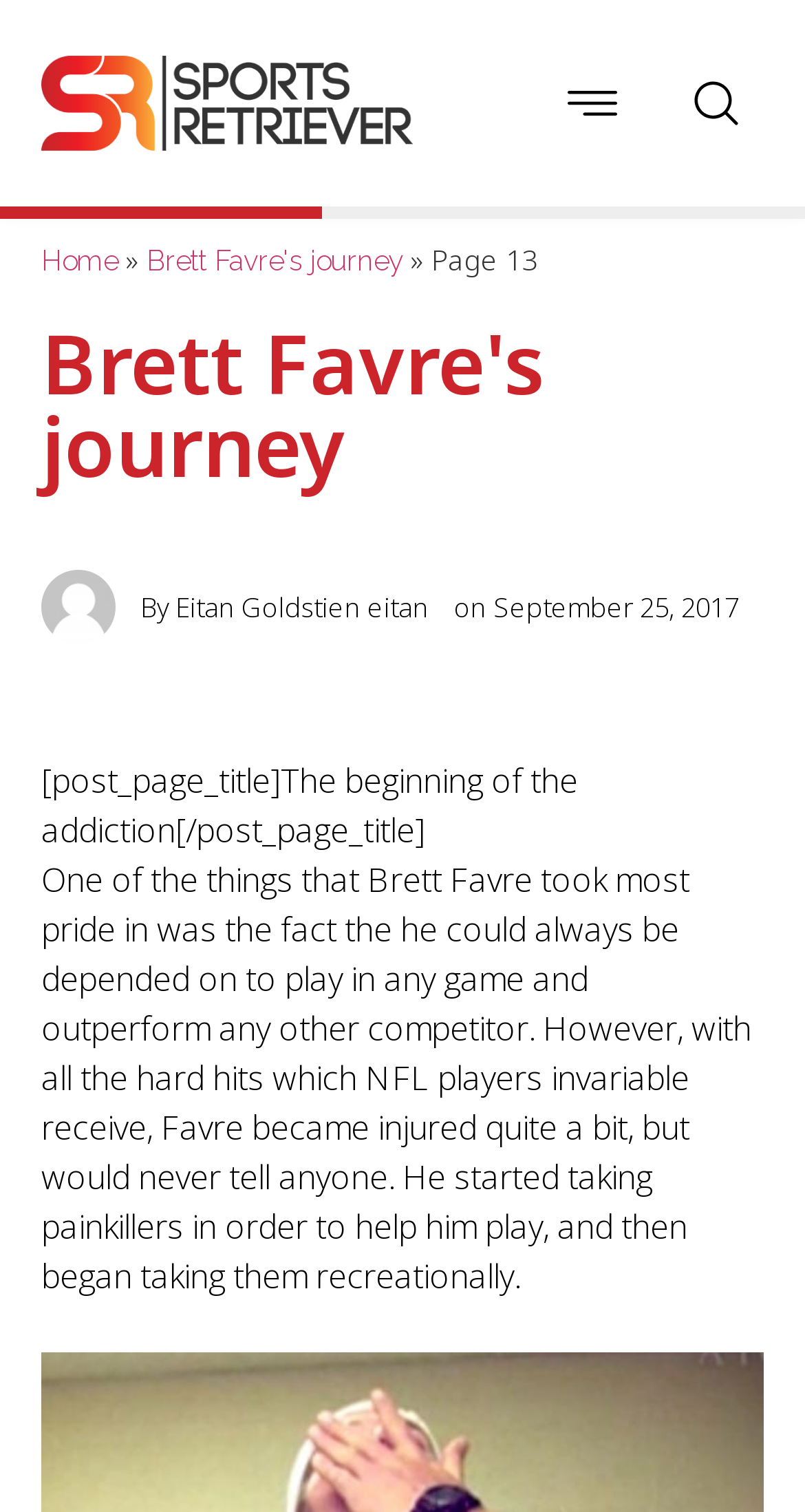What is the reason Brett Favre started taking painkillers?
Please provide a detailed and thorough answer to the question.

I found the answer by reading the article text which states 'He started taking painkillers in order to help him play...'. This suggests that Brett Favre started taking painkillers to alleviate the pain and discomfort caused by his injuries, so that he could continue playing football.